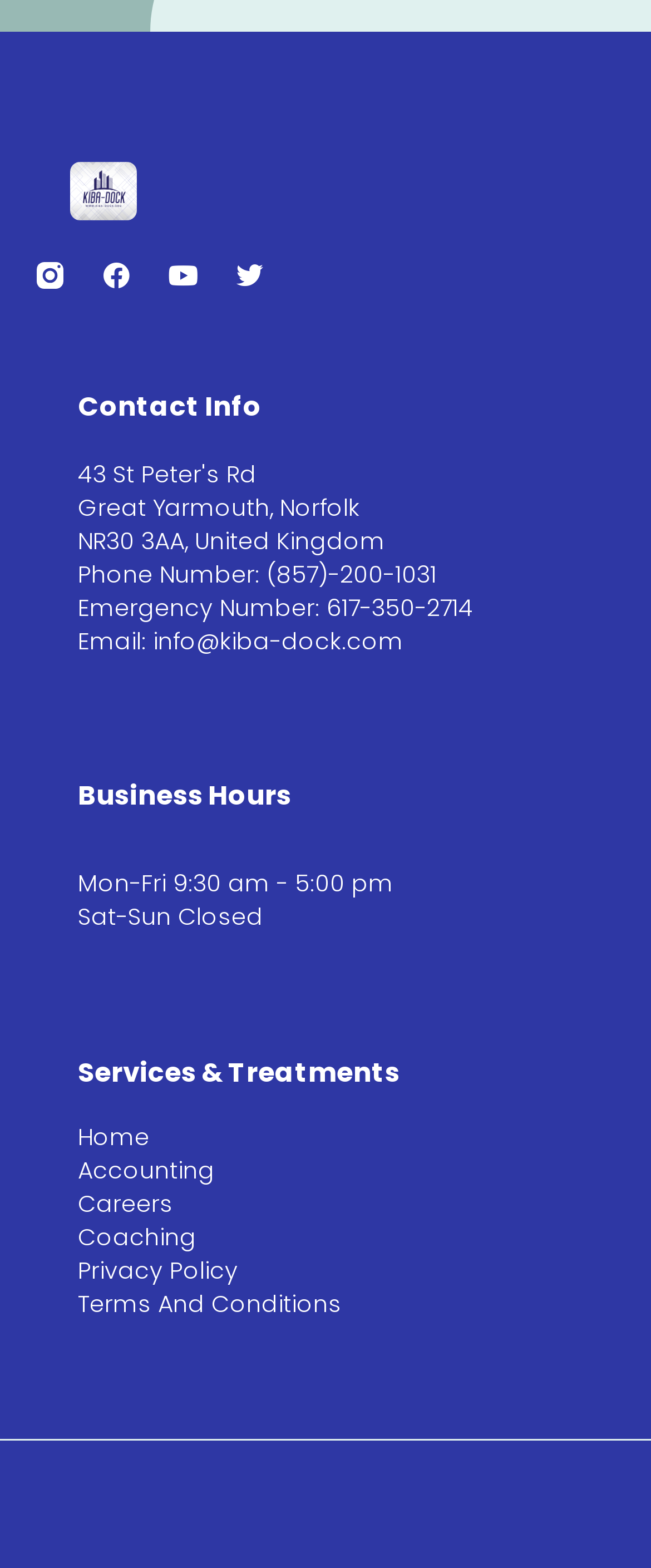Provide the bounding box coordinates of the area you need to click to execute the following instruction: "Check business hours".

[0.12, 0.495, 0.448, 0.52]